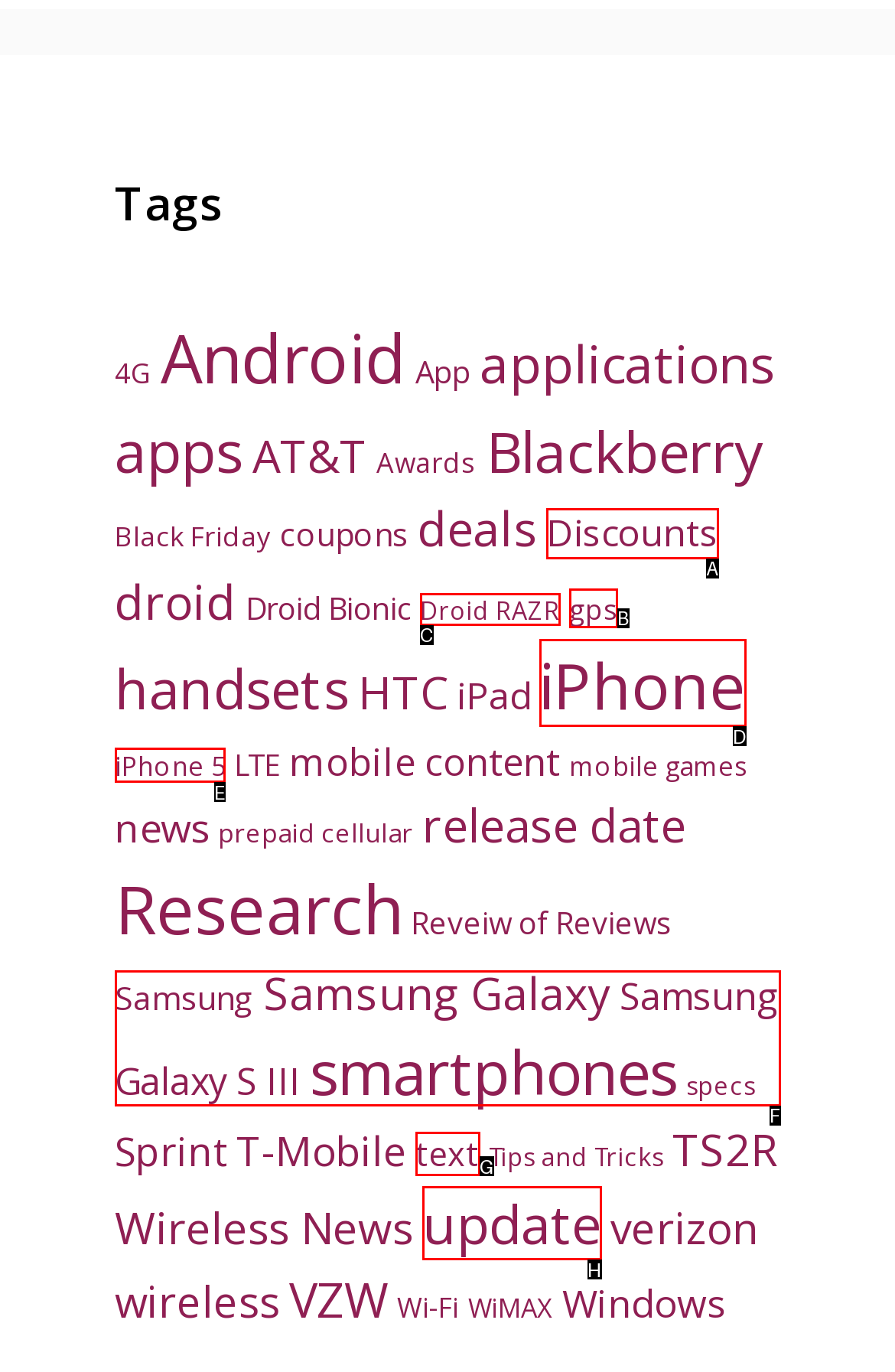Determine the HTML element that aligns with the description: Samsung Galaxy S III
Answer by stating the letter of the appropriate option from the available choices.

F